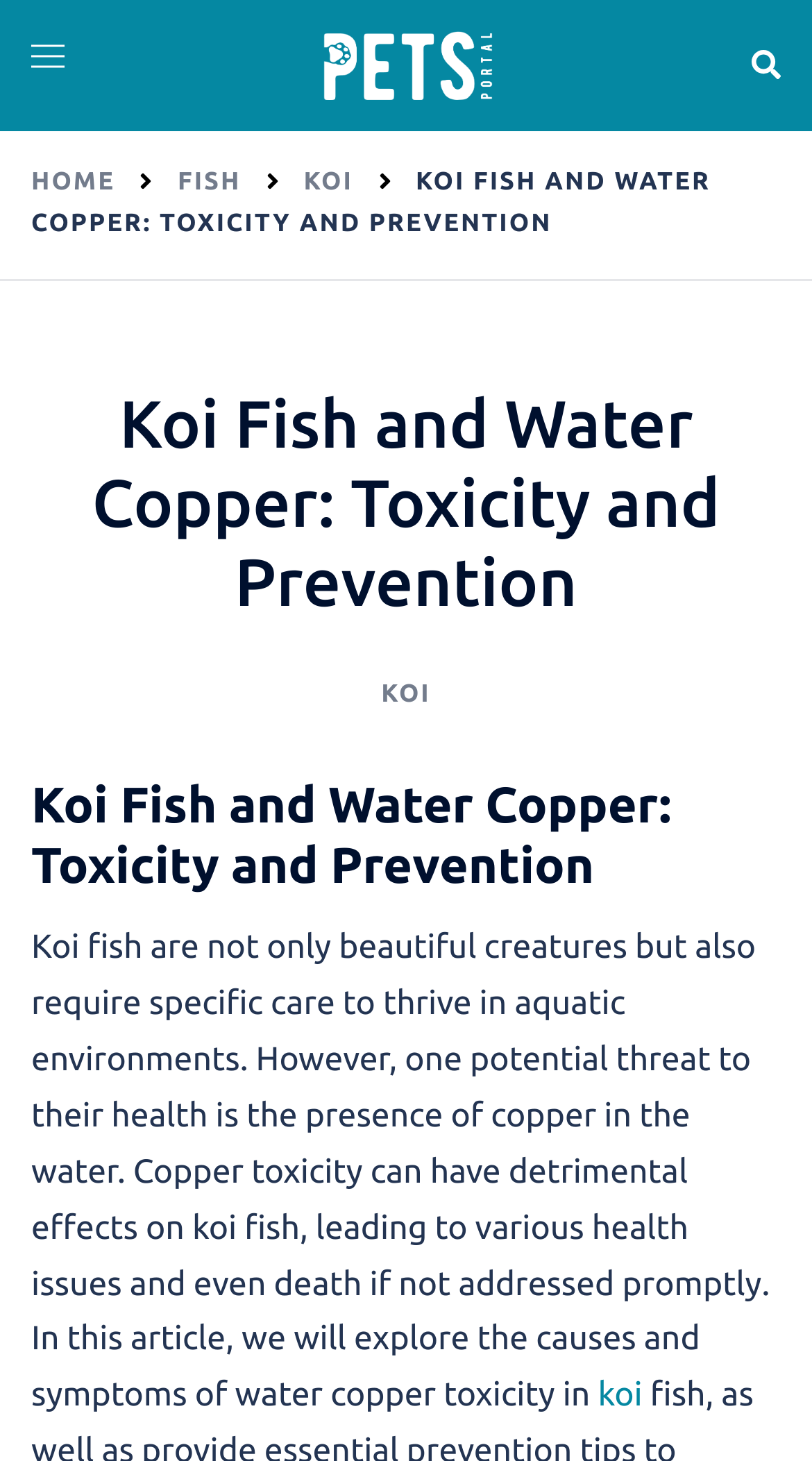What is the purpose of this article?
Please provide a single word or phrase answer based on the image.

To explore copper toxicity